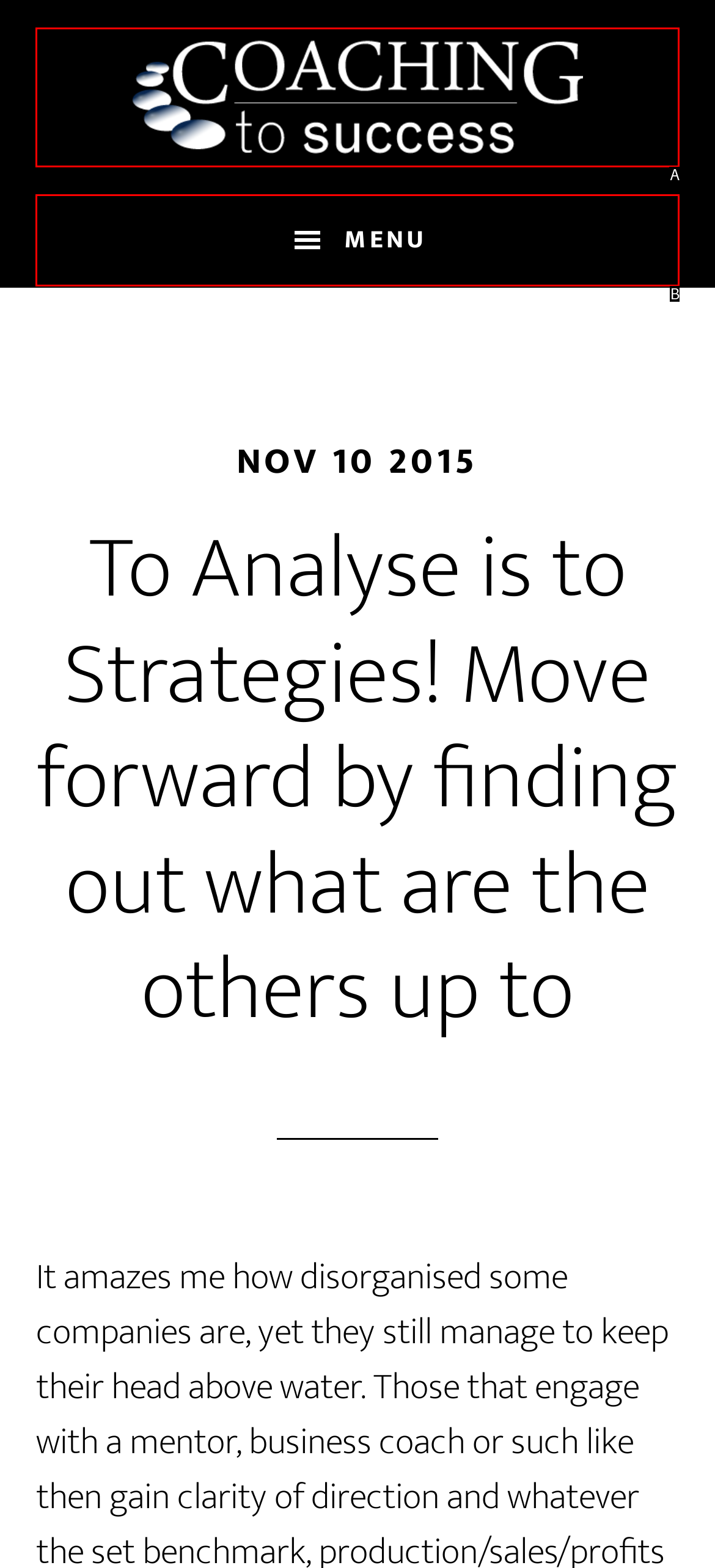Identify the HTML element that corresponds to the description: Menu
Provide the letter of the matching option from the given choices directly.

B